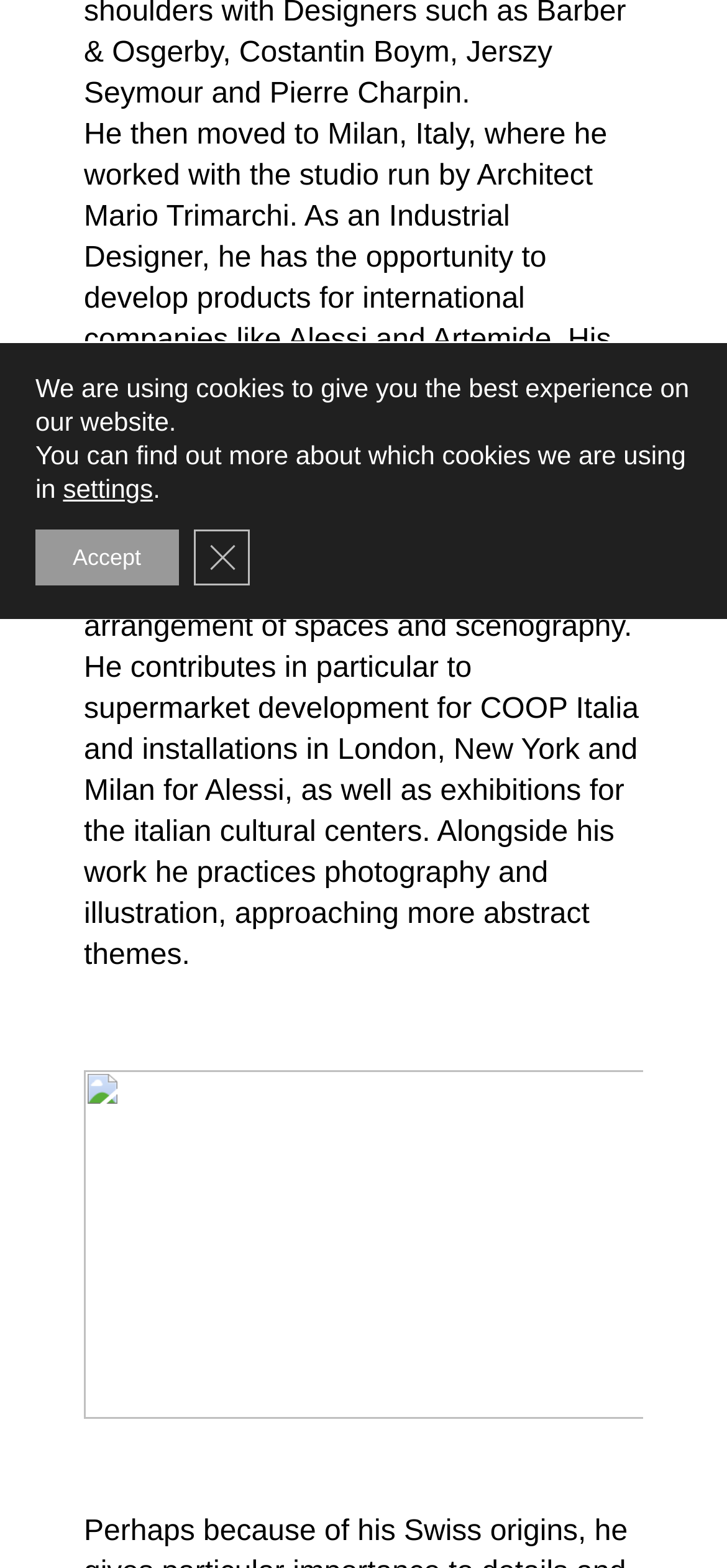From the webpage screenshot, identify the region described by Accept. Provide the bounding box coordinates as (top-left x, top-left y, bottom-right x, bottom-right y), with each value being a floating point number between 0 and 1.

[0.049, 0.338, 0.245, 0.373]